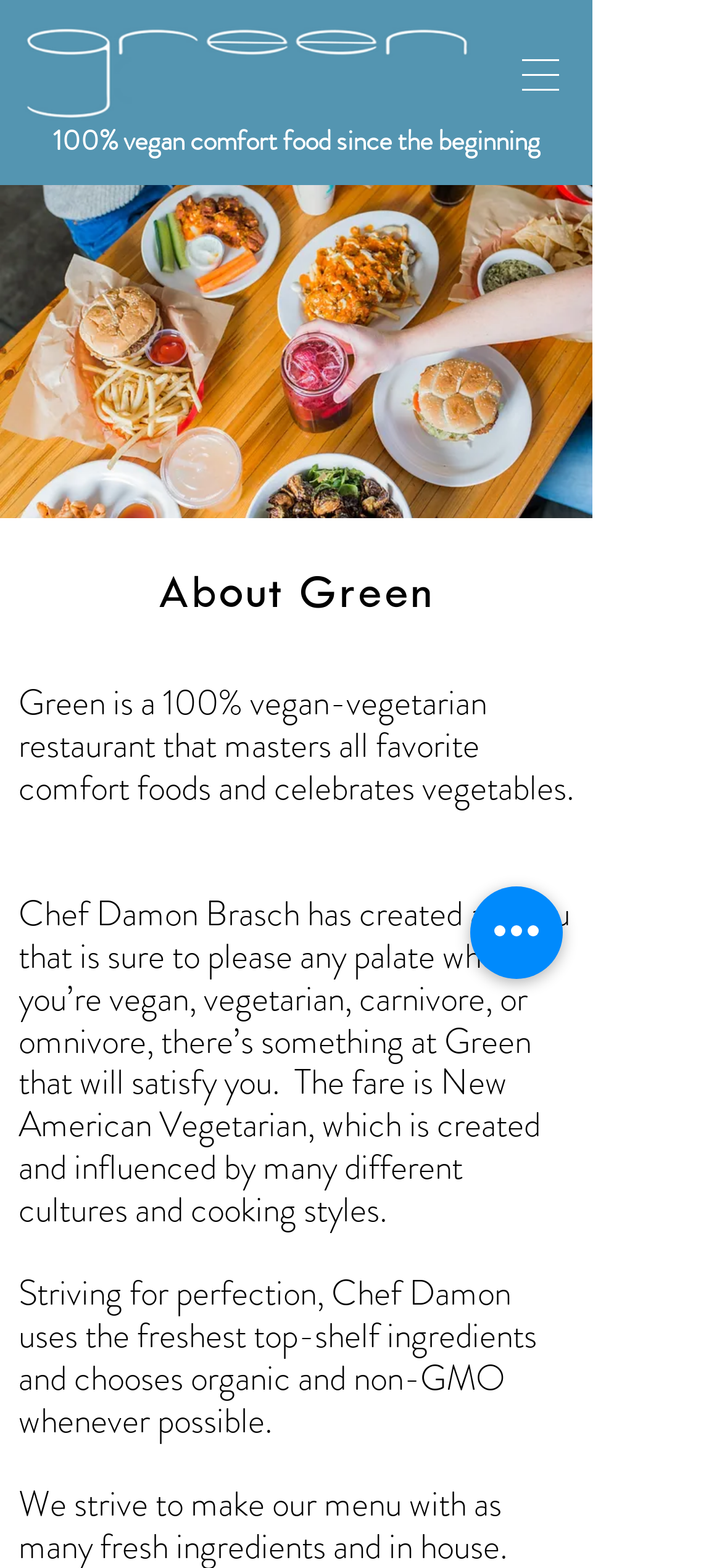Who created the menu at Green?
By examining the image, provide a one-word or phrase answer.

Chef Damon Brasch